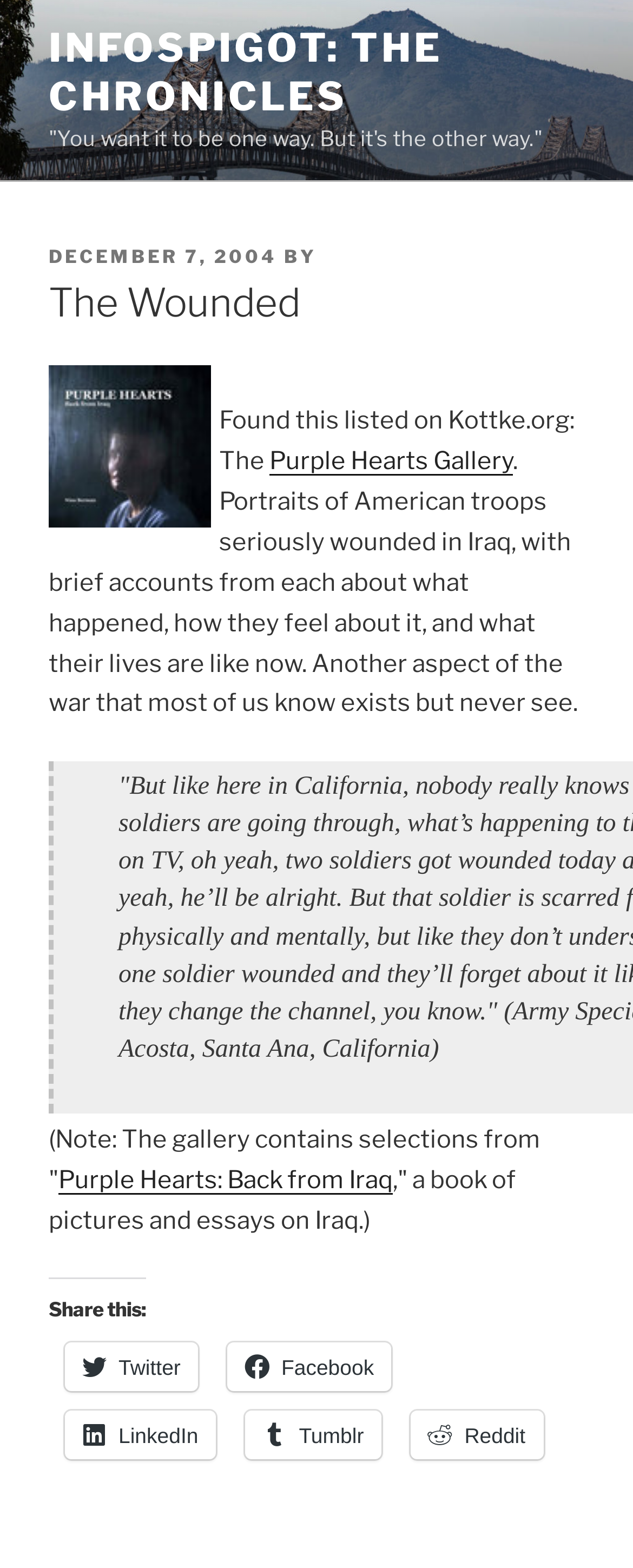Mark the bounding box of the element that matches the following description: "Social Contract".

None